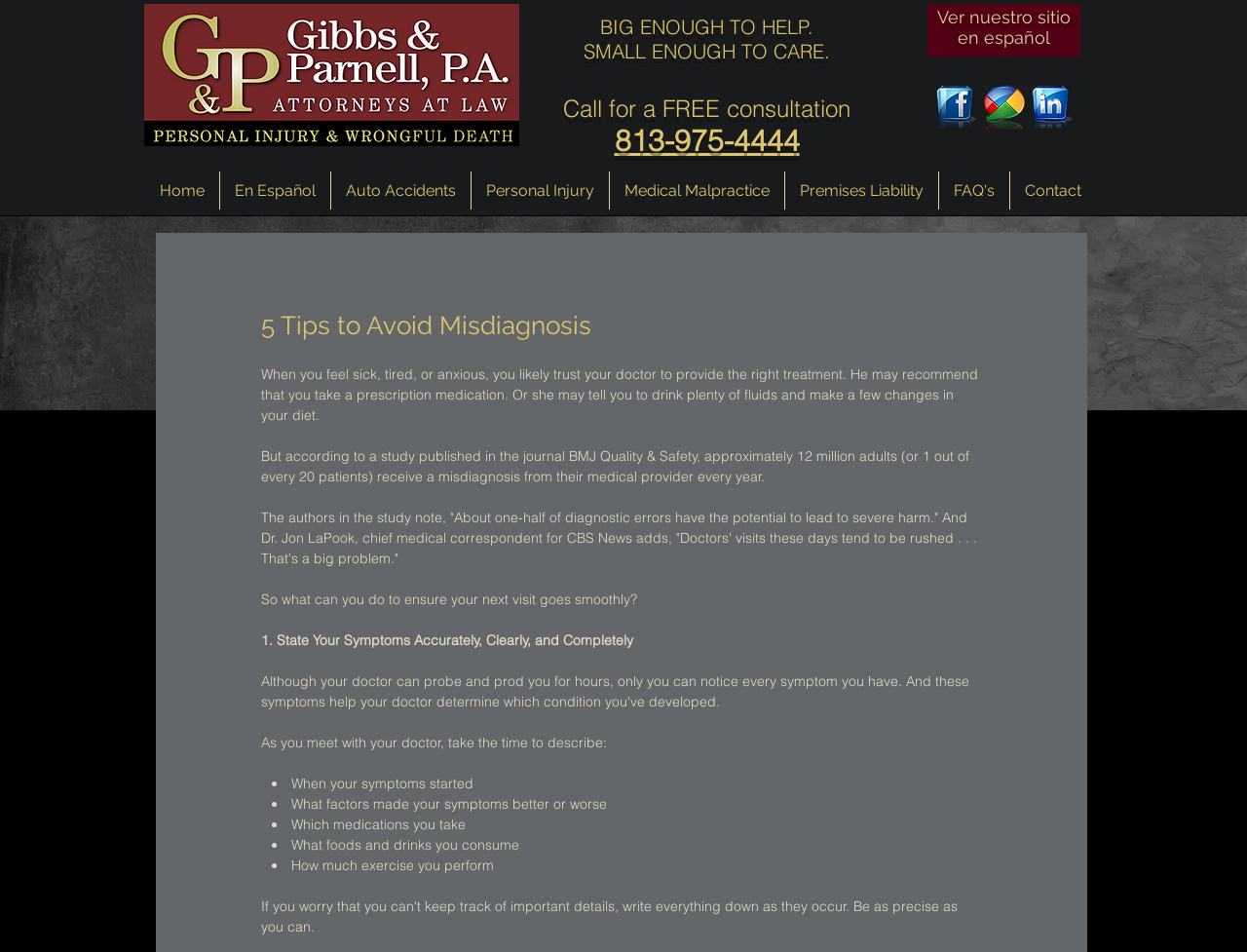Please indicate the bounding box coordinates of the element's region to be clicked to achieve the instruction: "Learn about medical malpractice". Provide the coordinates as four float numbers between 0 and 1, i.e., [left, top, right, bottom].

[0.489, 0.18, 0.629, 0.22]